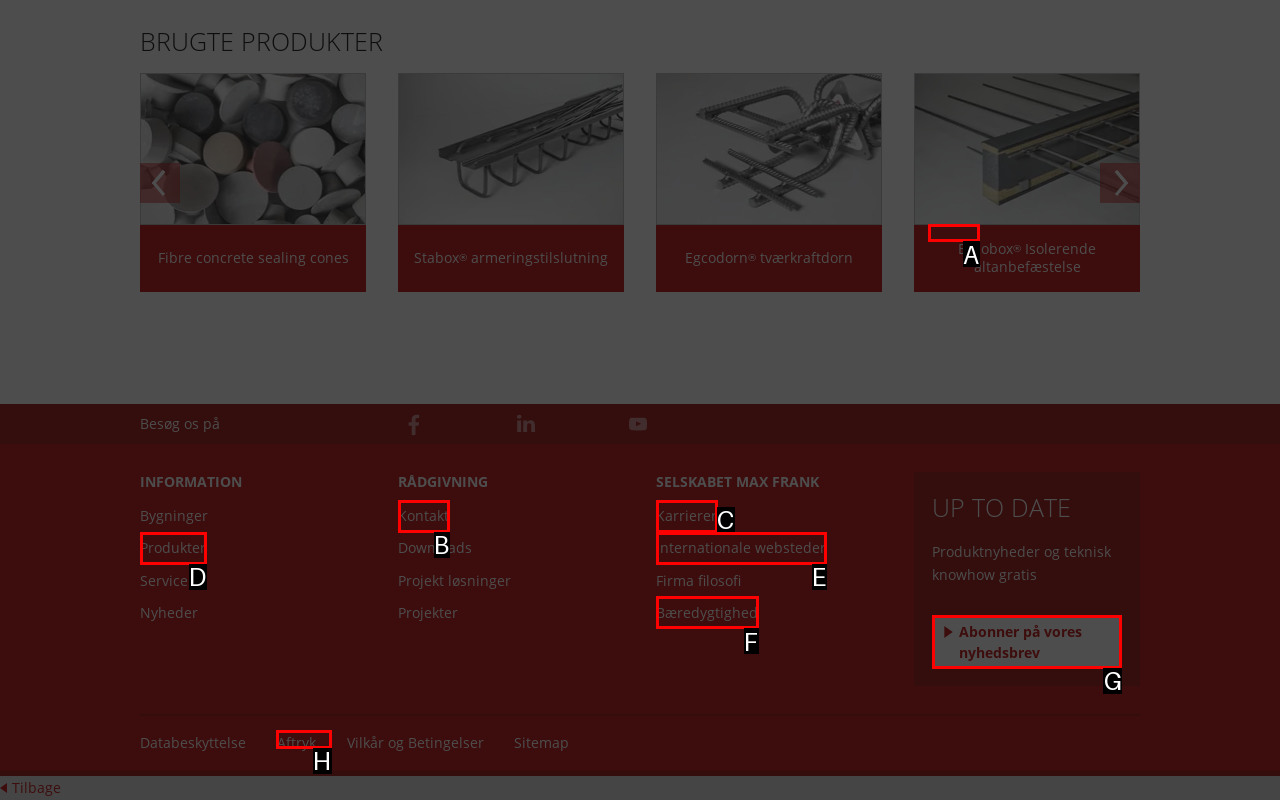Which letter corresponds to the correct option to complete the task: Learn more about 'Egcobox'?
Answer with the letter of the chosen UI element.

A